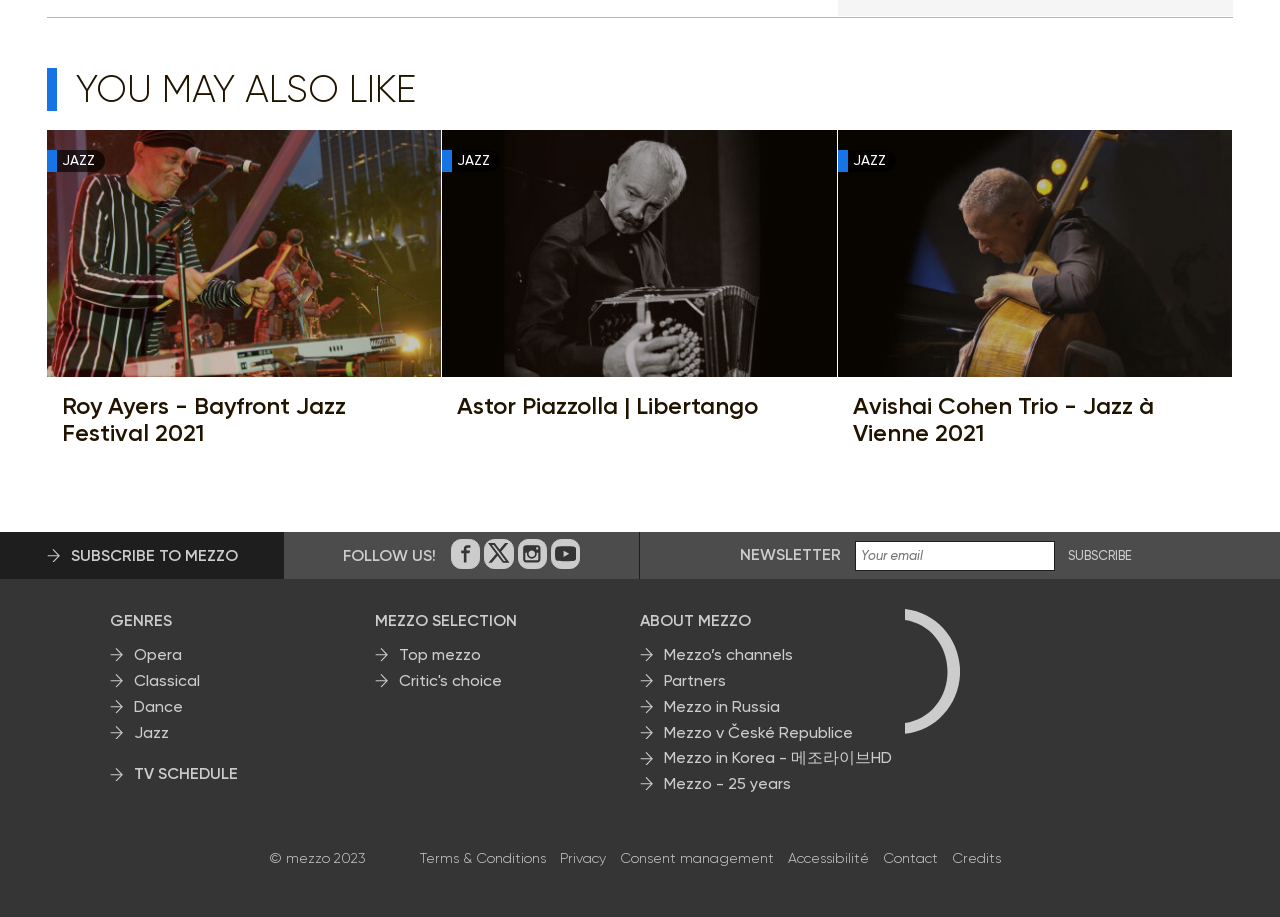Please determine the bounding box coordinates of the element to click on in order to accomplish the following task: "Explore Jazz genre". Ensure the coordinates are four float numbers ranging from 0 to 1, i.e., [left, top, right, bottom].

[0.086, 0.786, 0.132, 0.812]